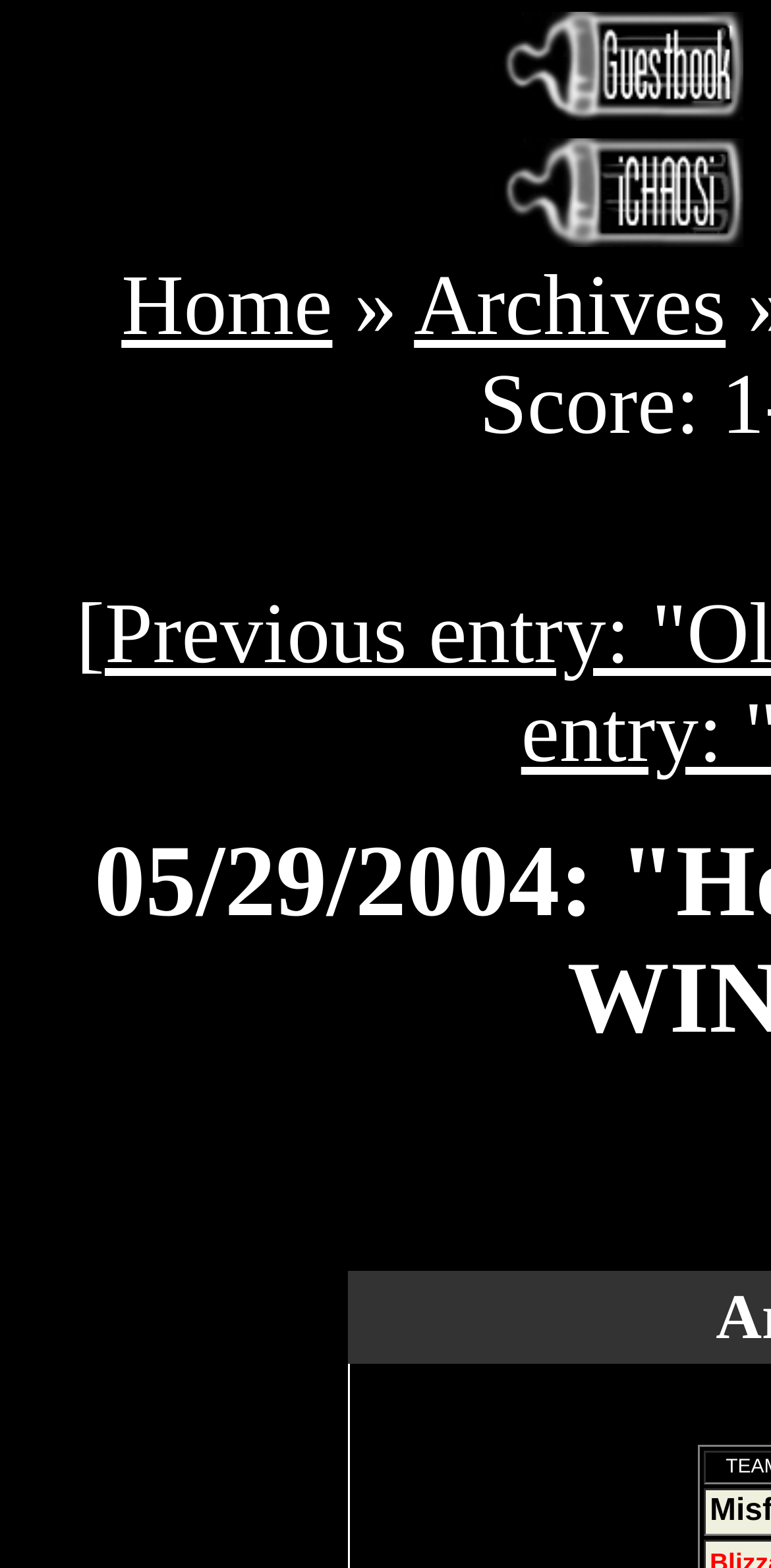Generate a thorough caption detailing the webpage content.

The webpage appears to be a blog or news article page, with a focus on hockey. At the top, there is a header section with a title "Got Adam? - Hockey Sunday. Score: 1-3 WIN, Record 2-3". Below the title, there are two rows of content, each containing a table cell with a link and an image. The images are positioned to the left of the links, and the links are centered within the table cells. The images and links are relatively small, taking up about a quarter of the page's width.

On the left side of the page, there is a navigation menu with three links: "Home", "»", and "Archives". The "Home" link is positioned at the top left, with the "»" symbol (likely an arrow or separator) to its right, and the "Archives" link at the bottom left. The navigation menu takes up about a third of the page's width.

Overall, the page has a simple layout with a focus on the hockey-related content at the top and a navigation menu on the left side.